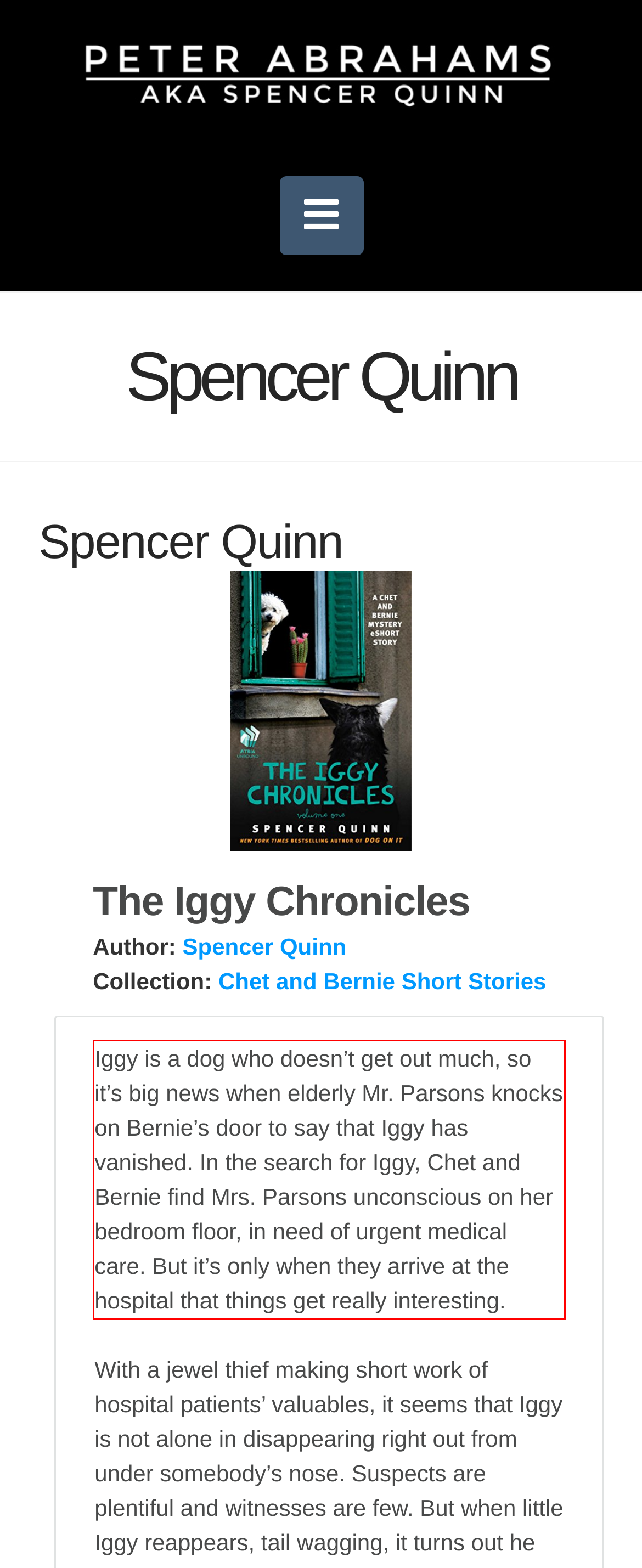Review the webpage screenshot provided, and perform OCR to extract the text from the red bounding box.

Iggy is a dog who doesn’t get out much, so it’s big news when elderly Mr. Parsons knocks on Bernie’s door to say that Iggy has vanished. In the search for Iggy, Chet and Bernie find Mrs. Parsons unconscious on her bedroom floor, in need of urgent medical care. But it’s only when they arrive at the hospital that things get really interesting.